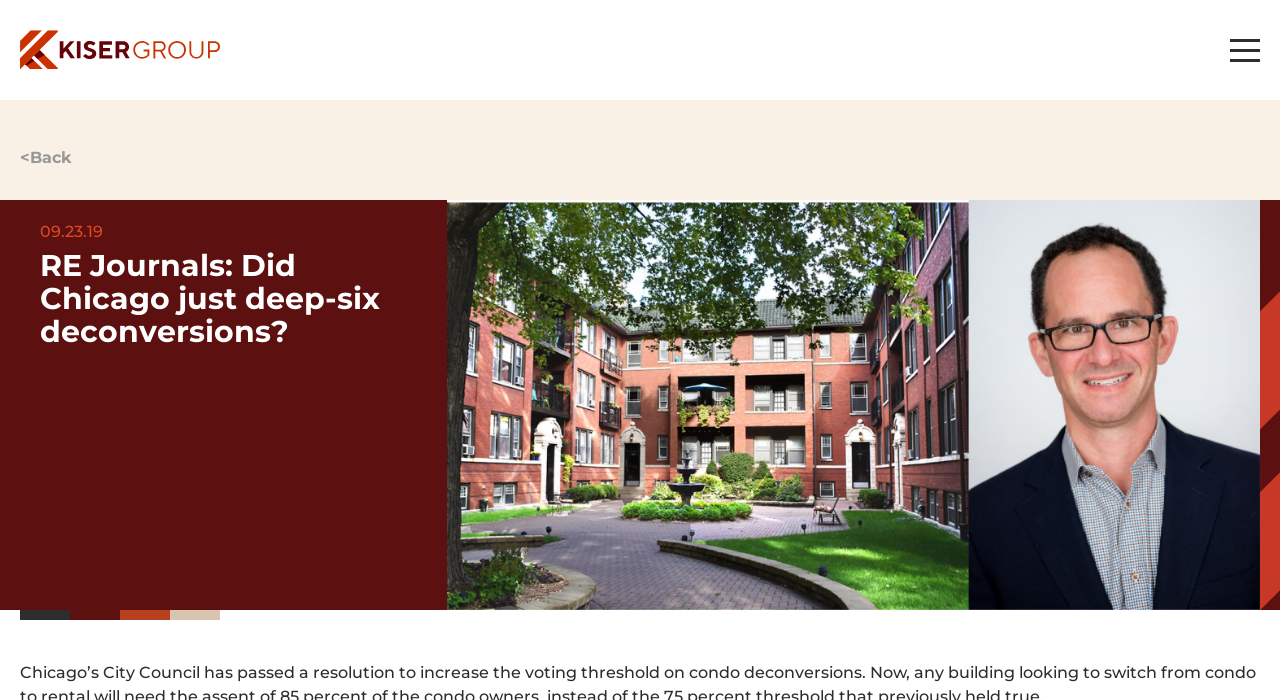Using the given description, provide the bounding box coordinates formatted as (top-left x, top-left y, bottom-right x, bottom-right y), with all values being floating point numbers between 0 and 1. Description: ELEVATE YOUR BROKERAGE BUSINESS

[0.039, 0.709, 0.959, 0.734]